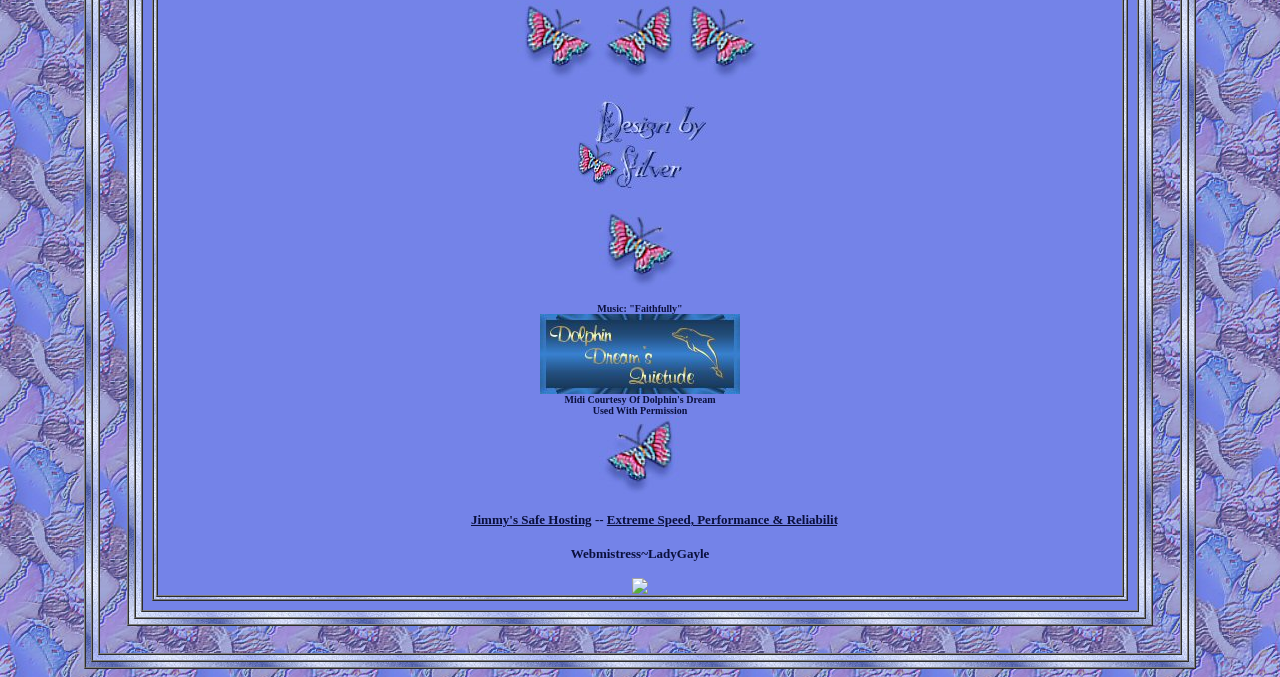Please answer the following question using a single word or phrase: 
What is the name of the webmistress?

LadyGayle